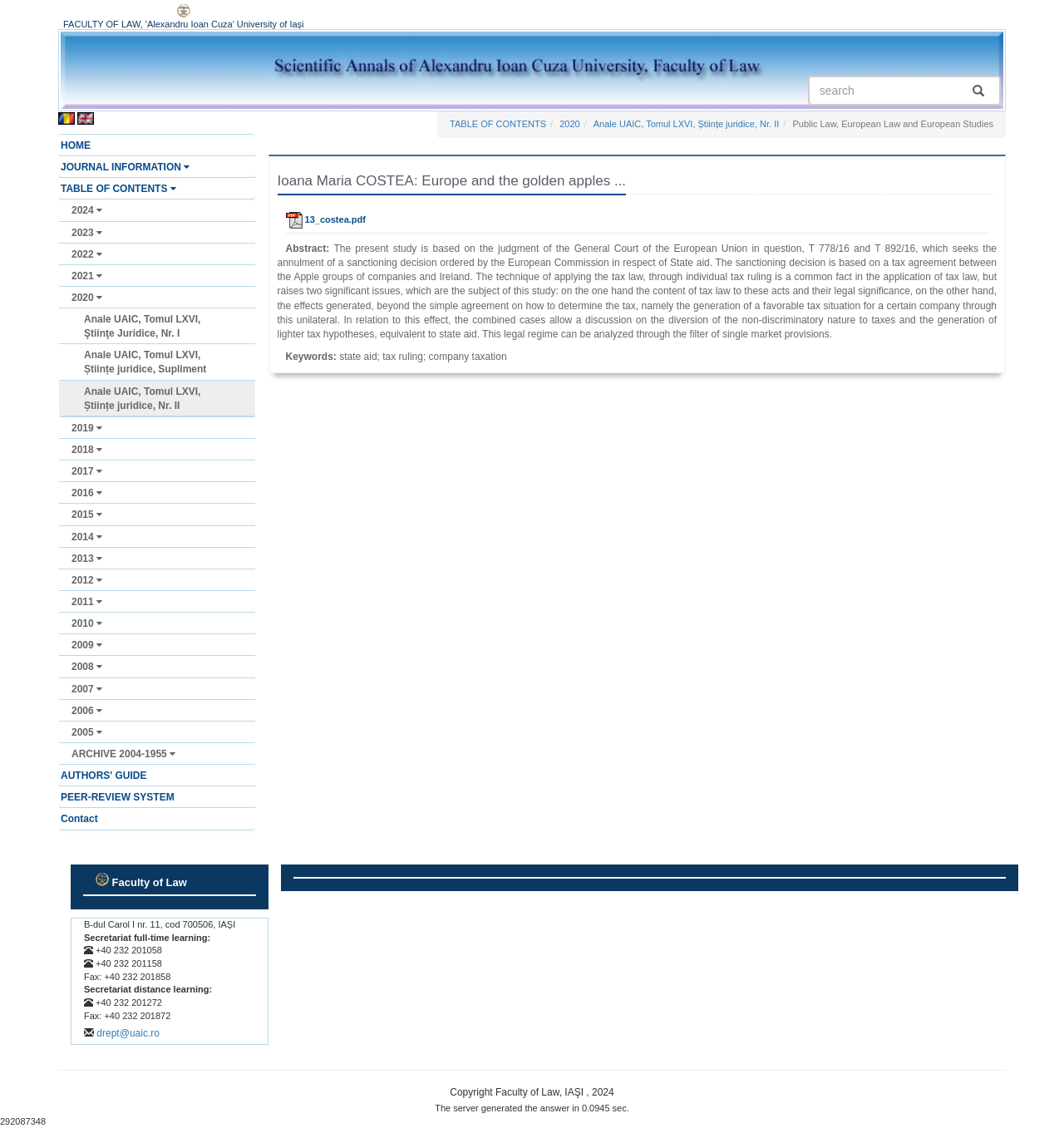Identify the bounding box coordinates for the UI element described as: "TABLE OF CONTENTS".

[0.055, 0.157, 0.239, 0.177]